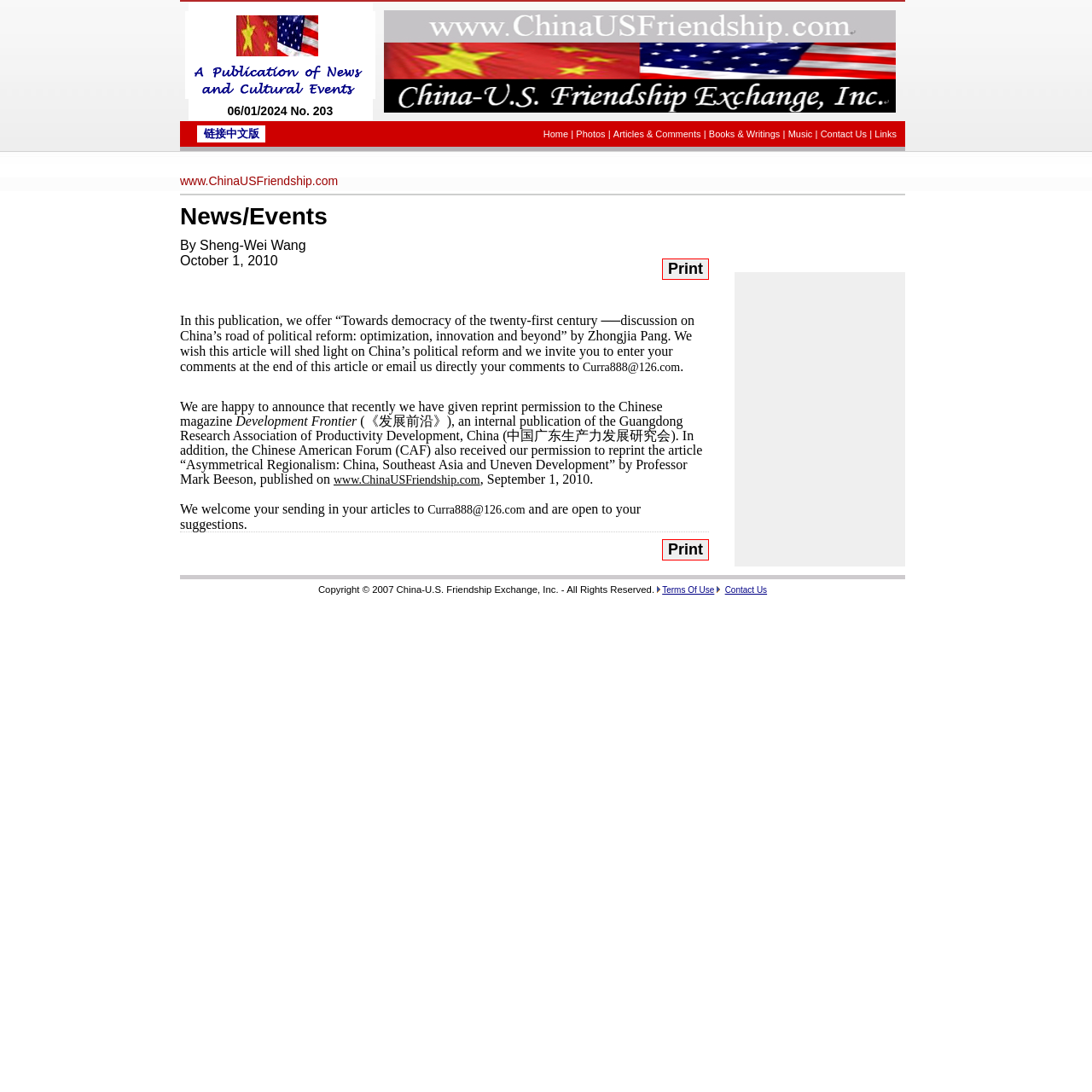What is the date of the news event?
Kindly offer a comprehensive and detailed response to the question.

I found the date of the news event by looking at the text 'News/Events By Sheng-Wei Wang October 1, 2010' which is located in the main content area of the webpage.